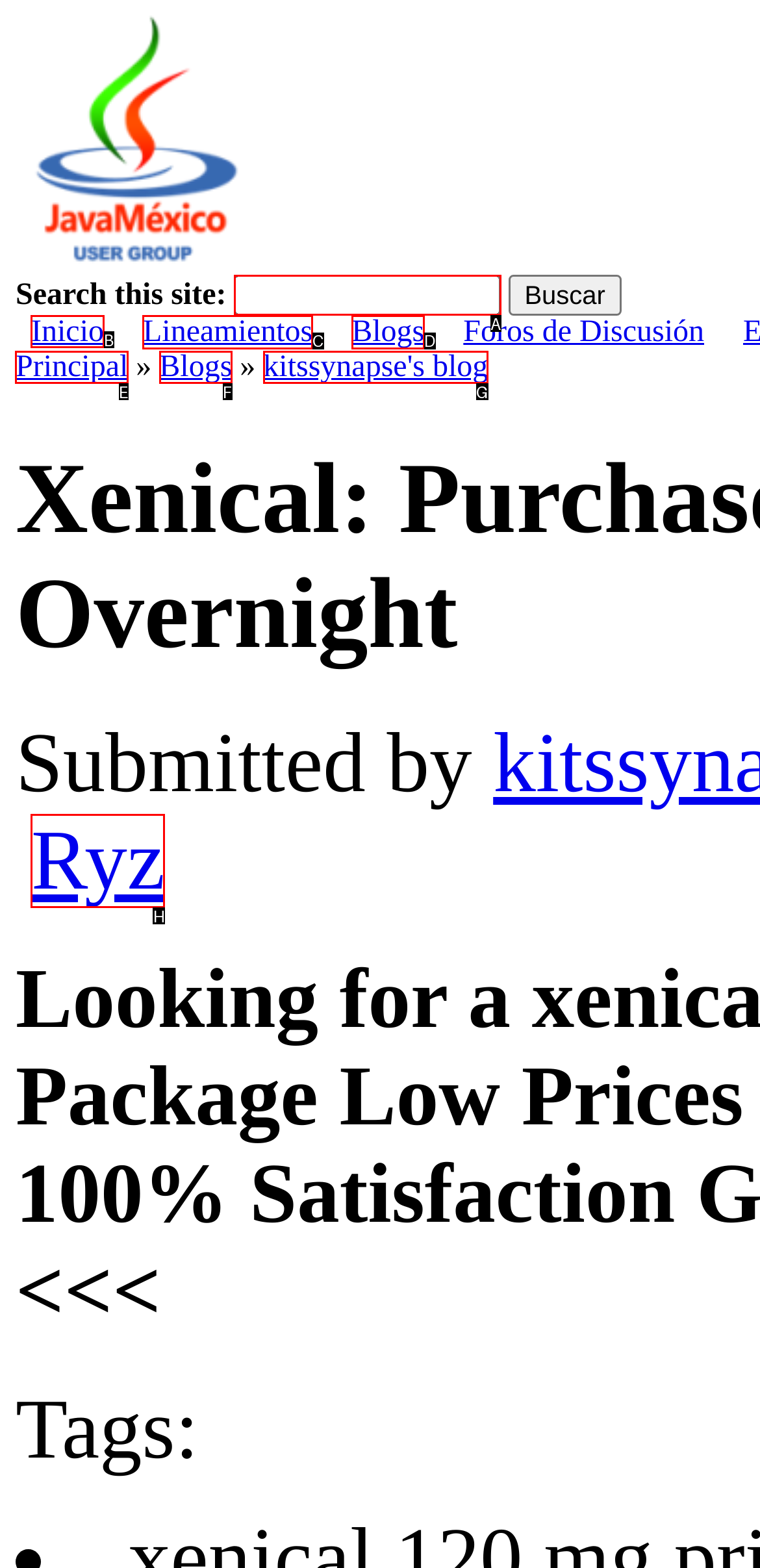Identify the correct UI element to click on to achieve the task: Go to the Inicio page. Provide the letter of the appropriate element directly from the available choices.

B